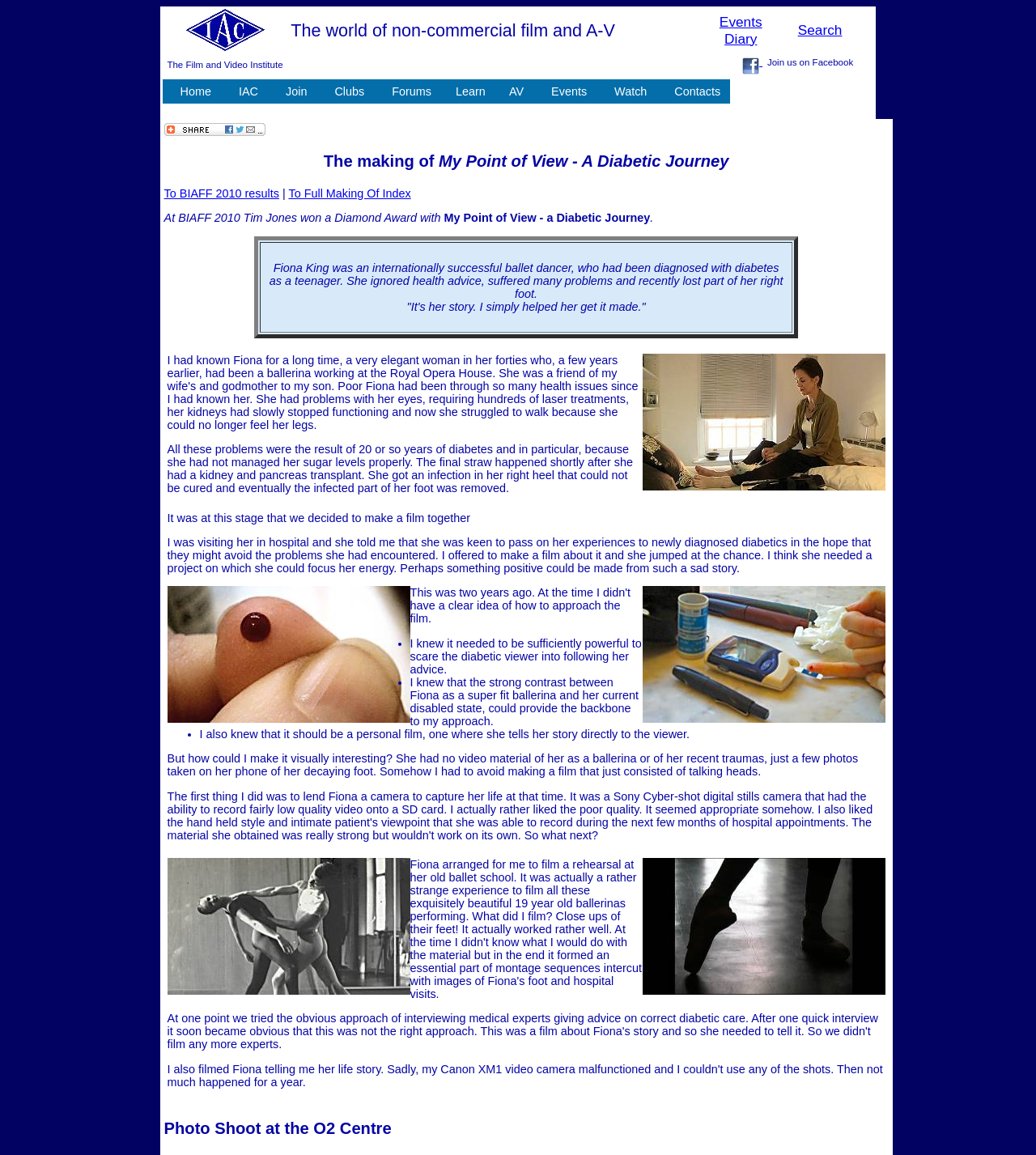Find the bounding box coordinates corresponding to the UI element with the description: "Share Treasure". The coordinates should be formatted as [left, top, right, bottom], with values as floats between 0 and 1.

None